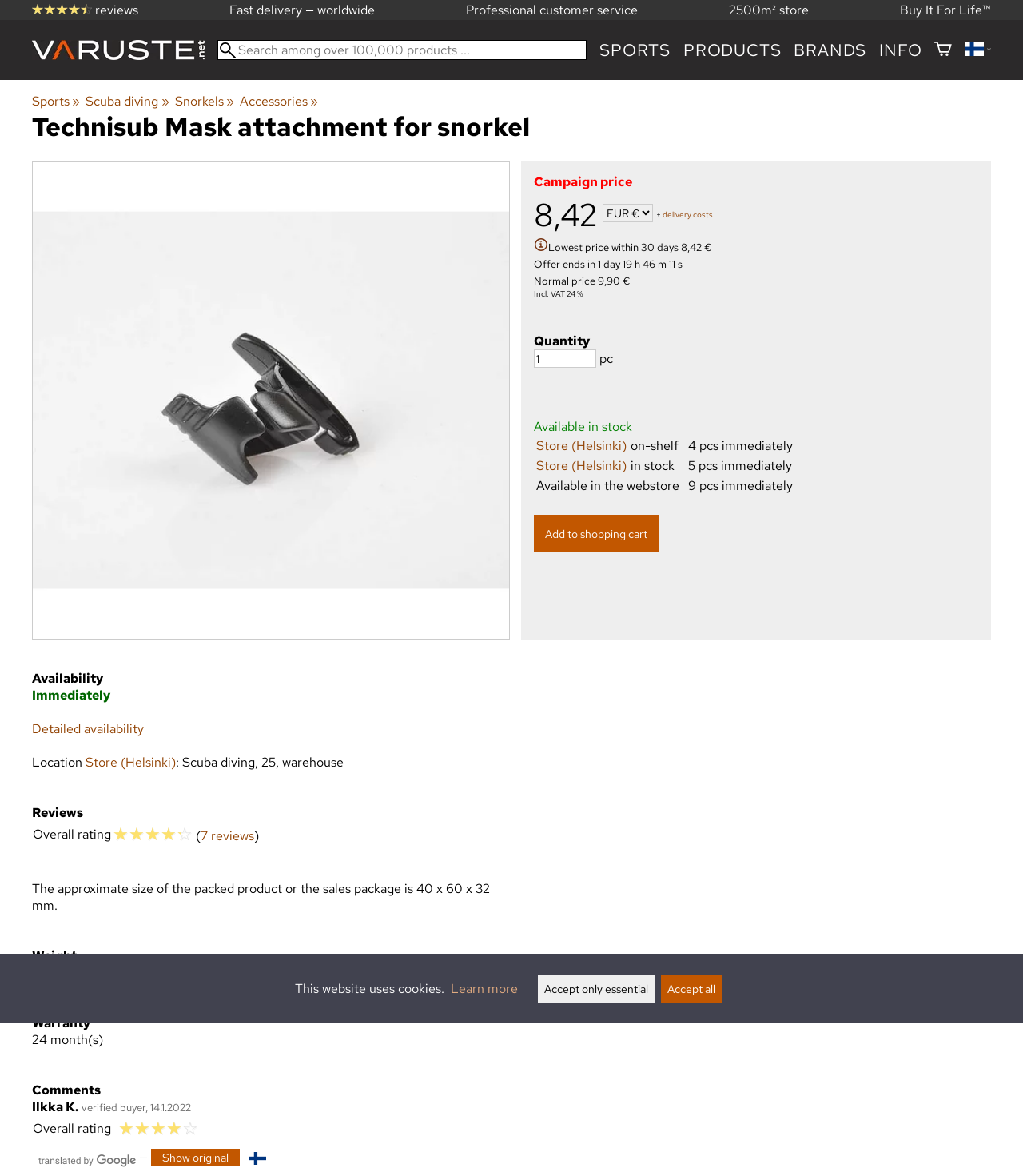Pinpoint the bounding box coordinates of the element that must be clicked to accomplish the following instruction: "Add to shopping cart". The coordinates should be in the format of four float numbers between 0 and 1, i.e., [left, top, right, bottom].

[0.522, 0.438, 0.644, 0.47]